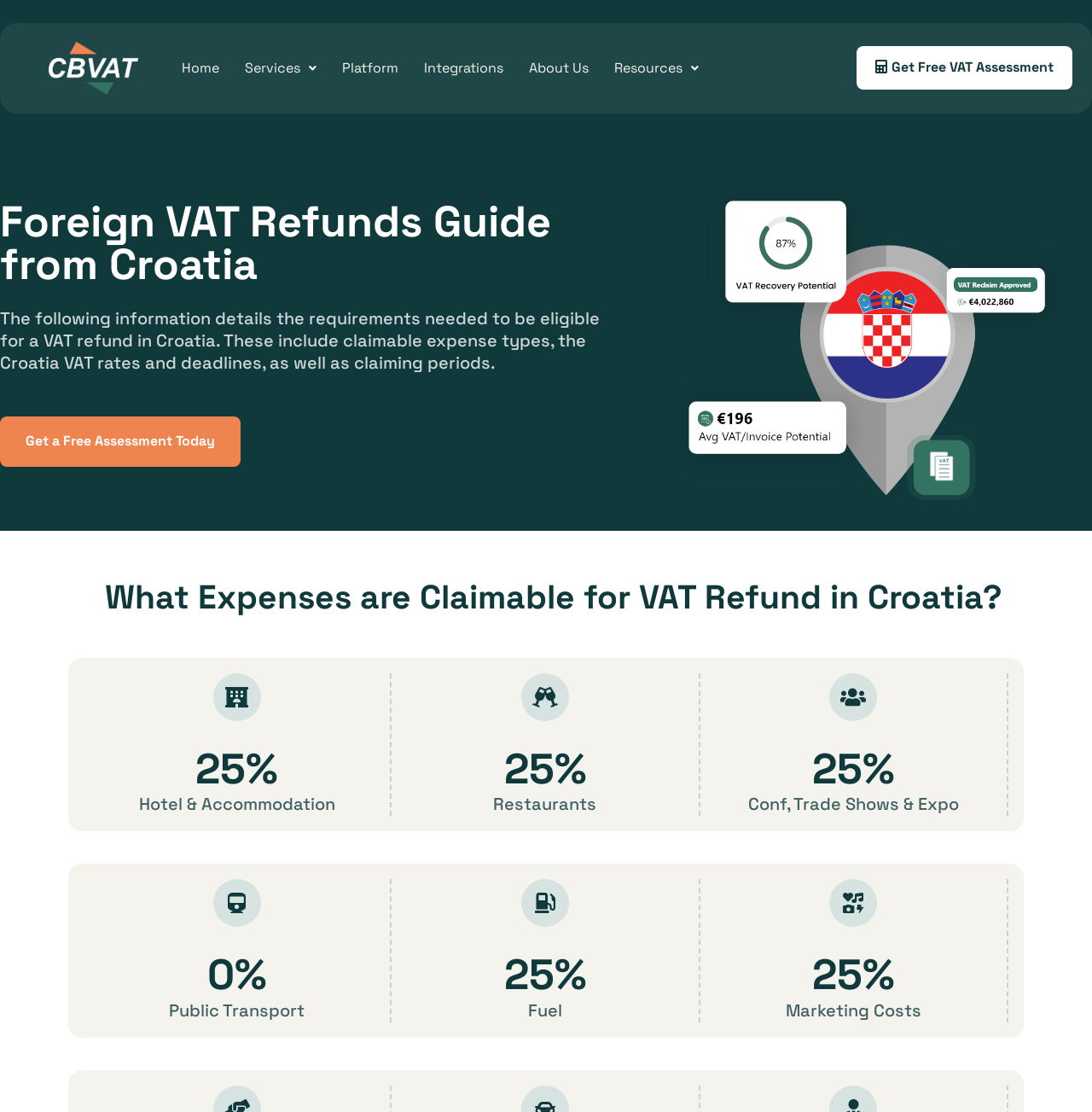Could you find the bounding box coordinates of the clickable area to complete this instruction: "Click on the 'Home' link"?

[0.154, 0.044, 0.212, 0.079]